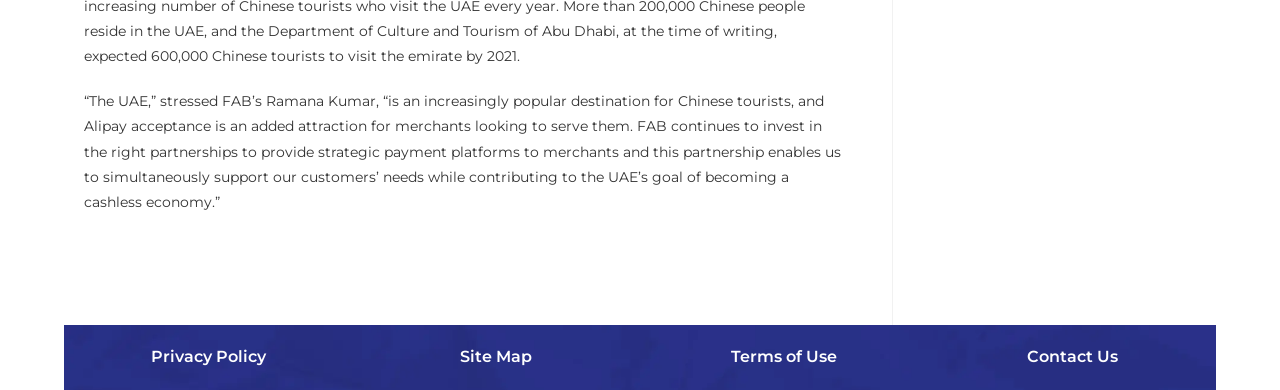What is the goal of the UAE mentioned in the article?
Give a one-word or short phrase answer based on the image.

becoming a cashless economy